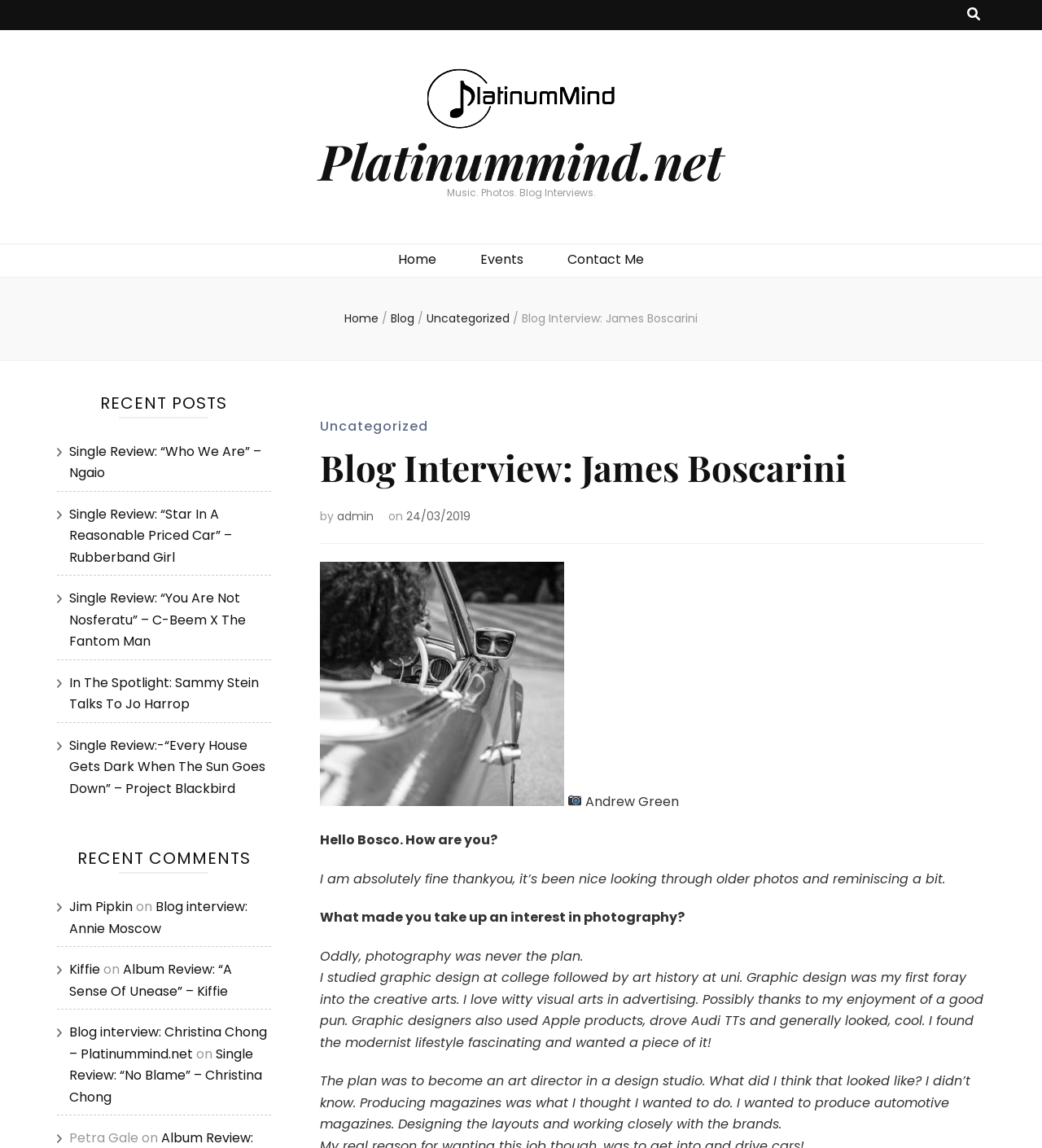Please identify the bounding box coordinates of the area that needs to be clicked to follow this instruction: "Read the blog interview with James Boscarini".

[0.501, 0.27, 0.67, 0.284]